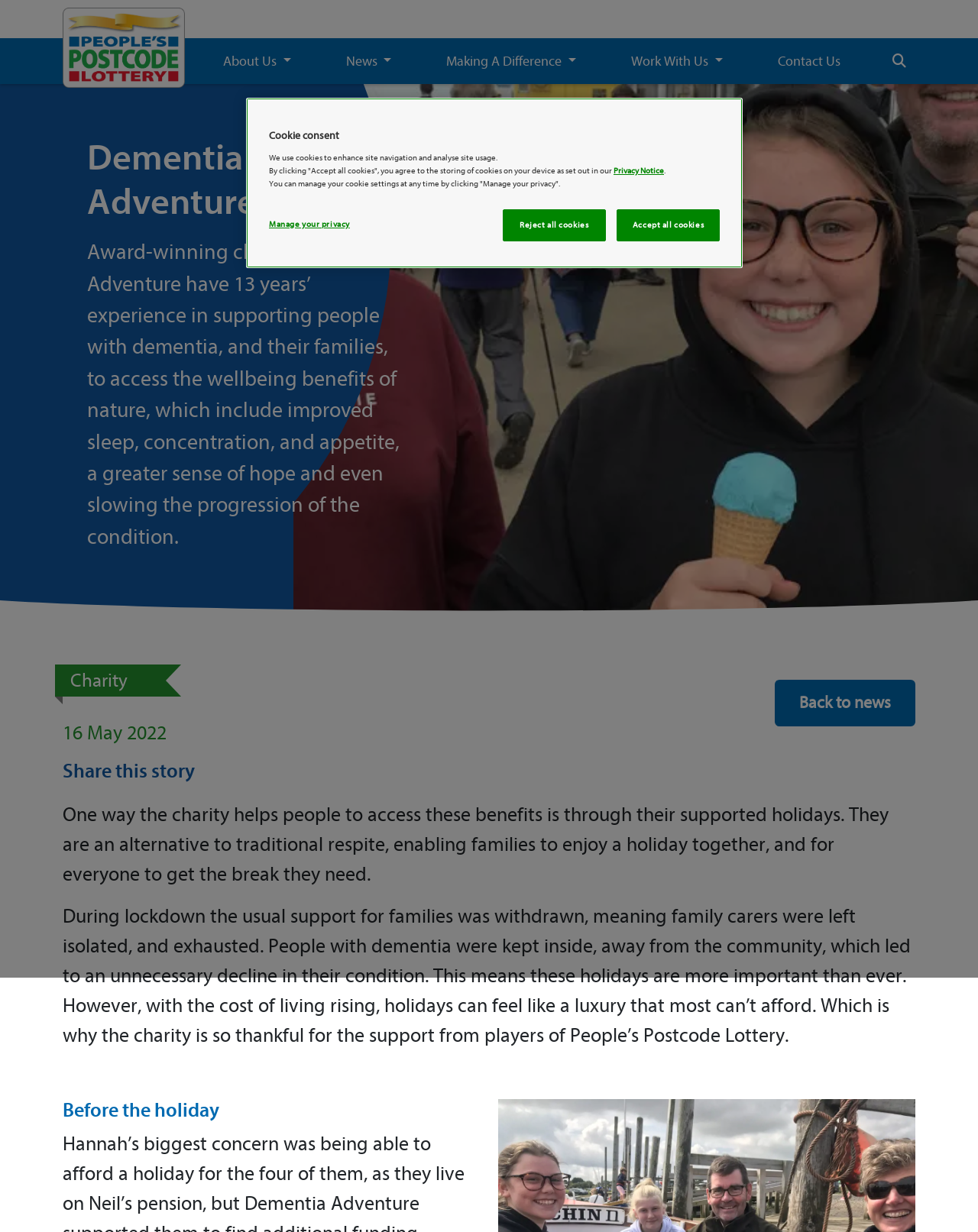Provide the bounding box coordinates of the HTML element described as: "News". The bounding box coordinates should be four float numbers between 0 and 1, i.e., [left, top, right, bottom].

[0.341, 0.036, 0.413, 0.063]